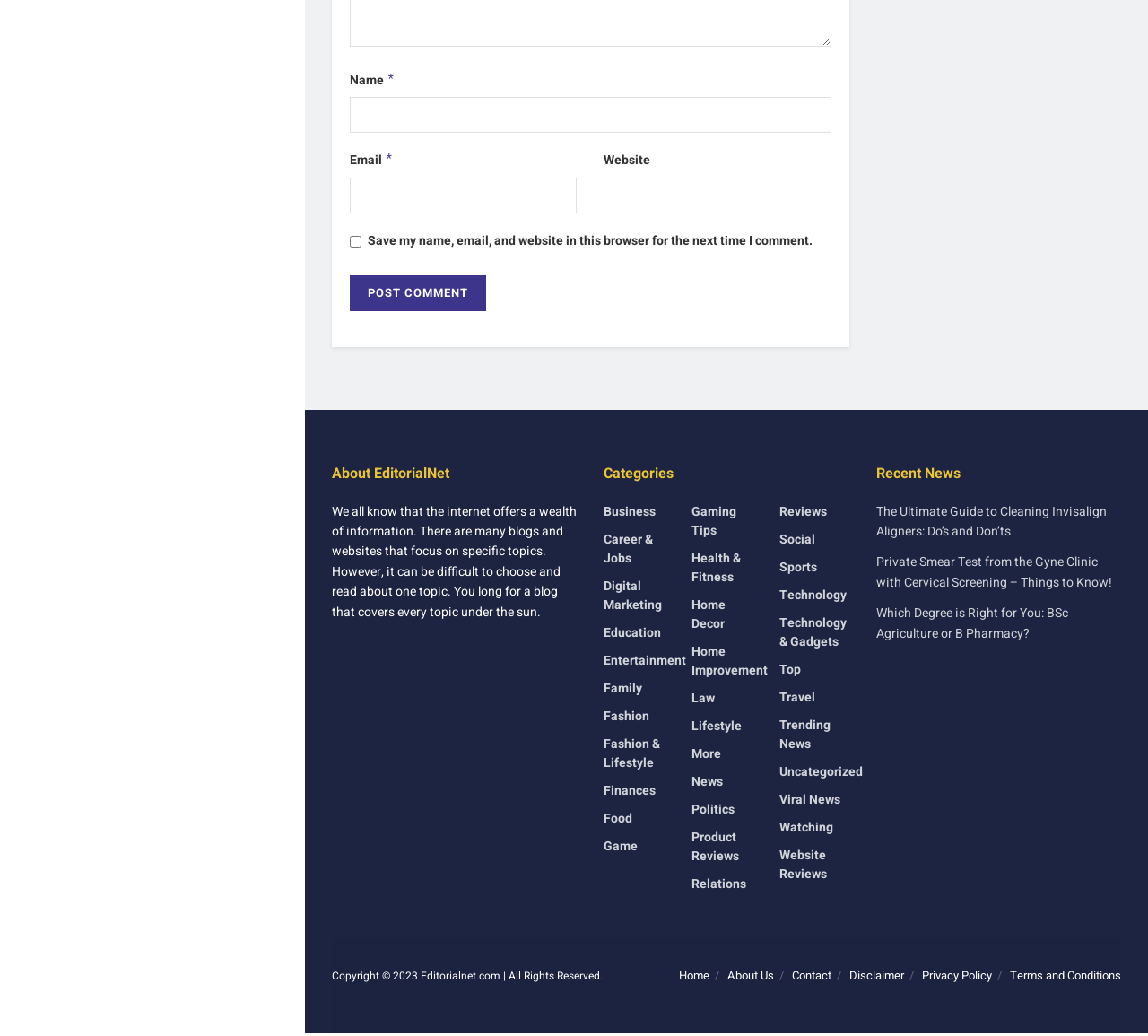For the element described, predict the bounding box coordinates as (top-left x, top-left y, bottom-right x, bottom-right y). All values should be between 0 and 1. Element description: About Us

[0.634, 0.936, 0.674, 0.953]